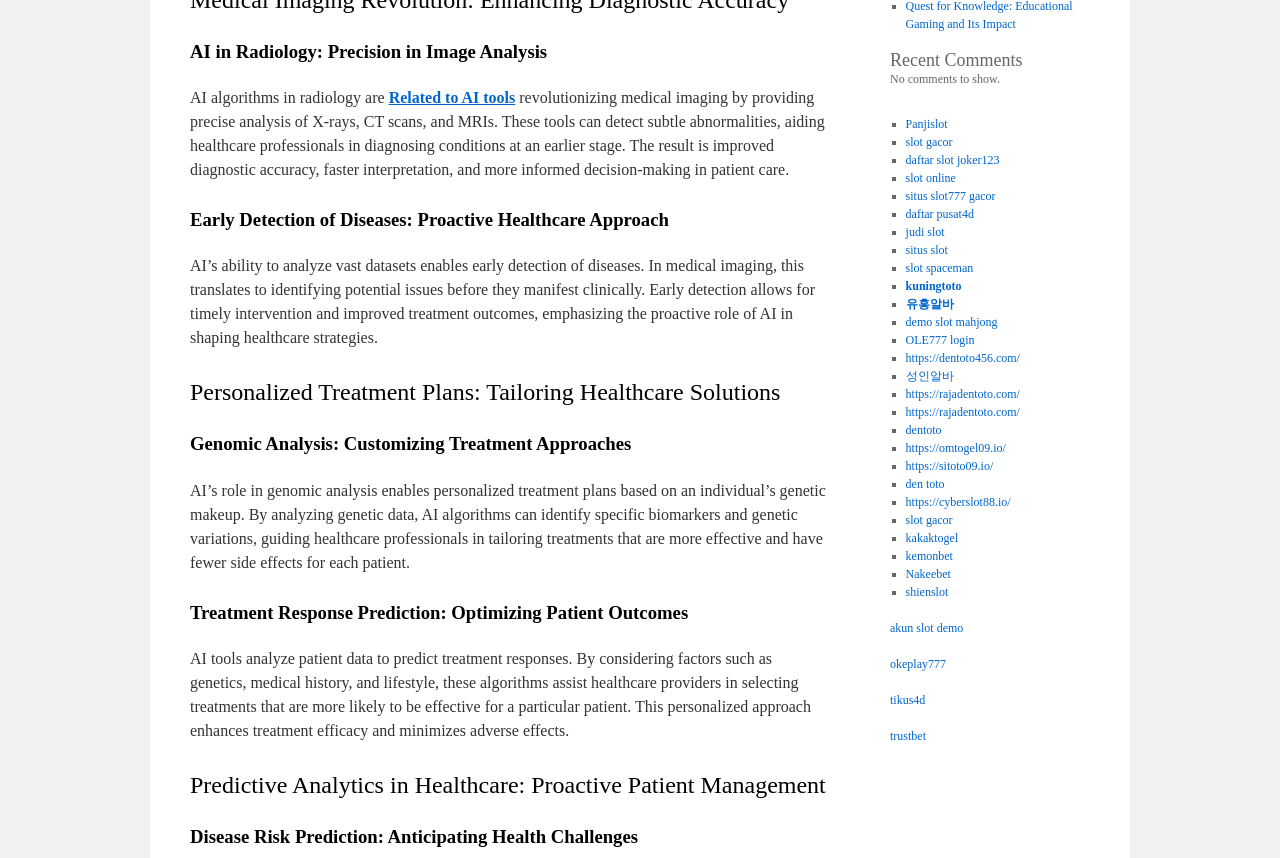Based on the provided description, "slot gacor", find the bounding box of the corresponding UI element in the screenshot.

[0.707, 0.597, 0.744, 0.614]